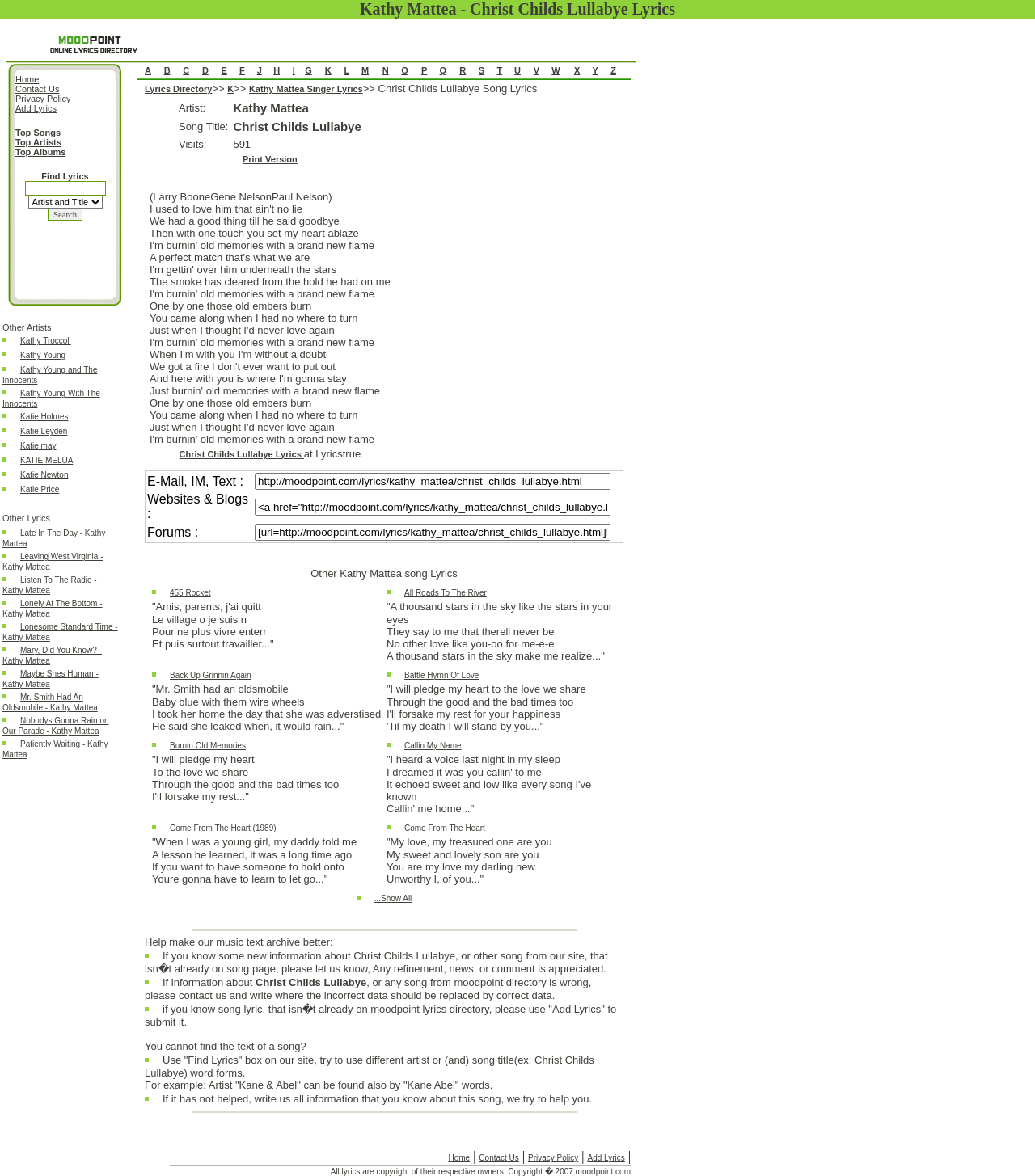What is the first line of the song lyrics?
Look at the image and construct a detailed response to the question.

I found the answer by examining the webpage content, specifically the section that displays the song lyrics, and saw the first line of the lyrics 'I used to love him that ain't no lie'.